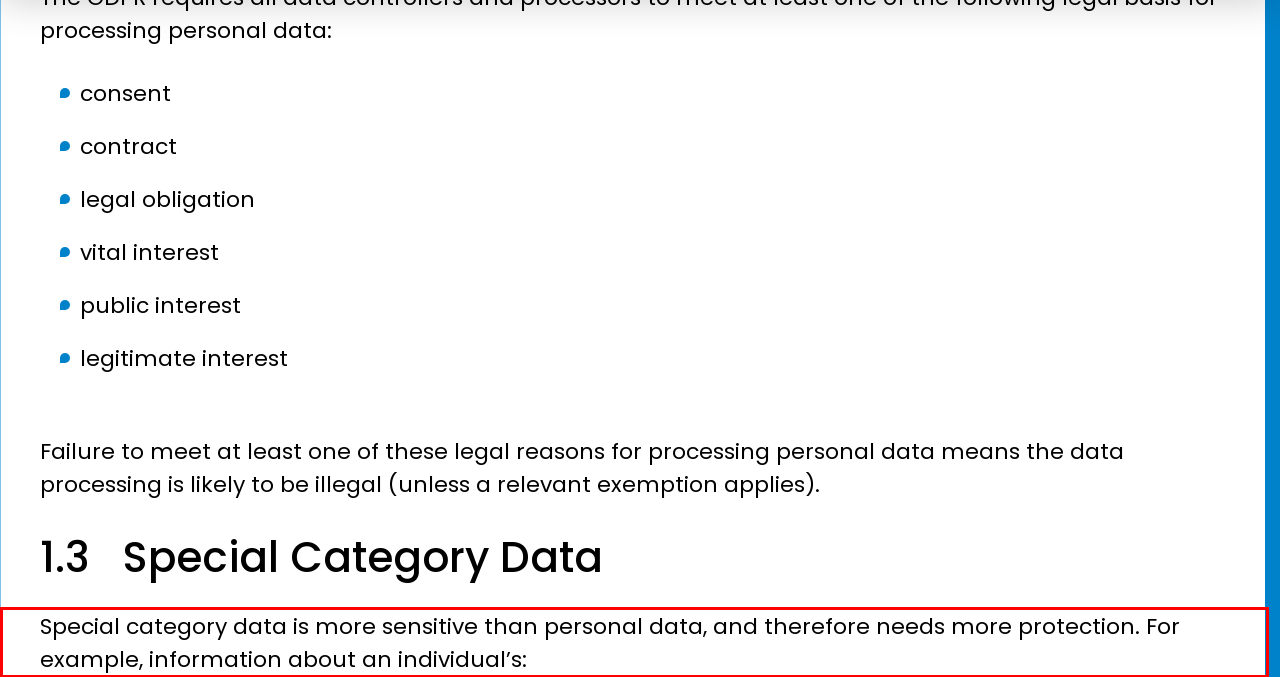You are provided with a screenshot of a webpage featuring a red rectangle bounding box. Extract the text content within this red bounding box using OCR.

Special category data is more sensitive than personal data, and therefore needs more protection. For example, information about an individual’s: